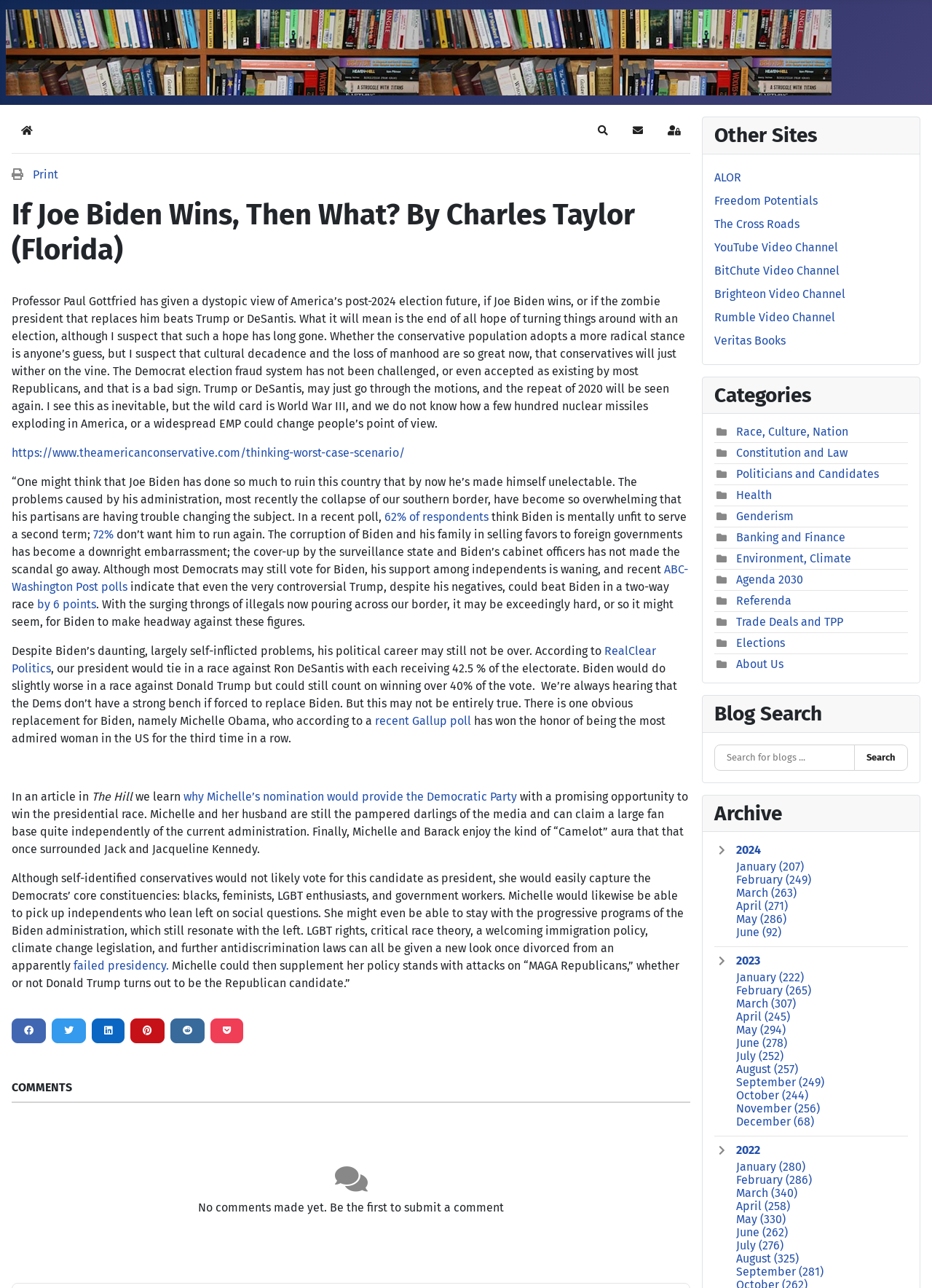Locate the bounding box coordinates of the element that should be clicked to fulfill the instruction: "Subscribe to the blog".

[0.669, 0.09, 0.7, 0.112]